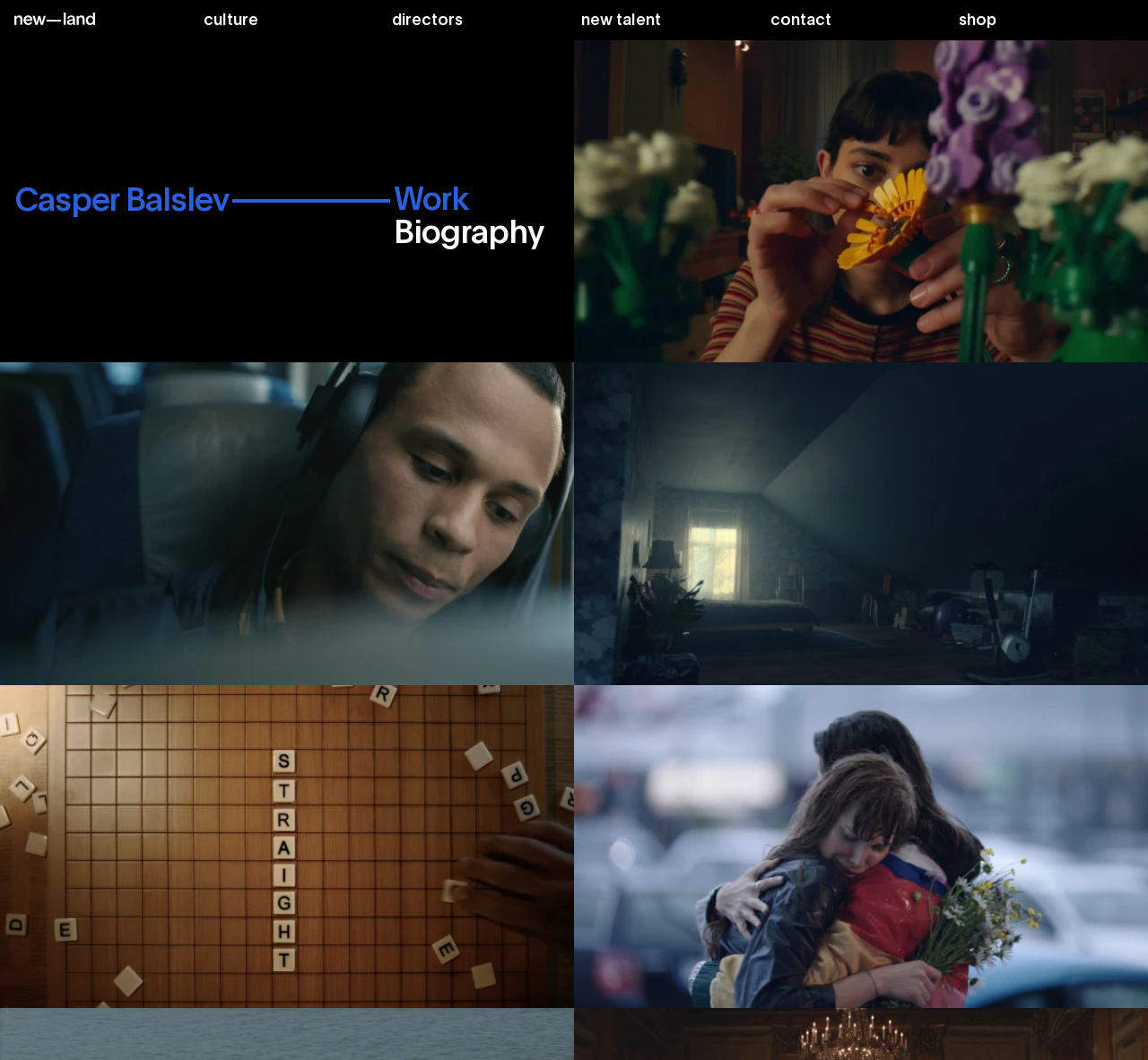How many posters are displayed on the webpage? From the image, respond with a single word or brief phrase.

4